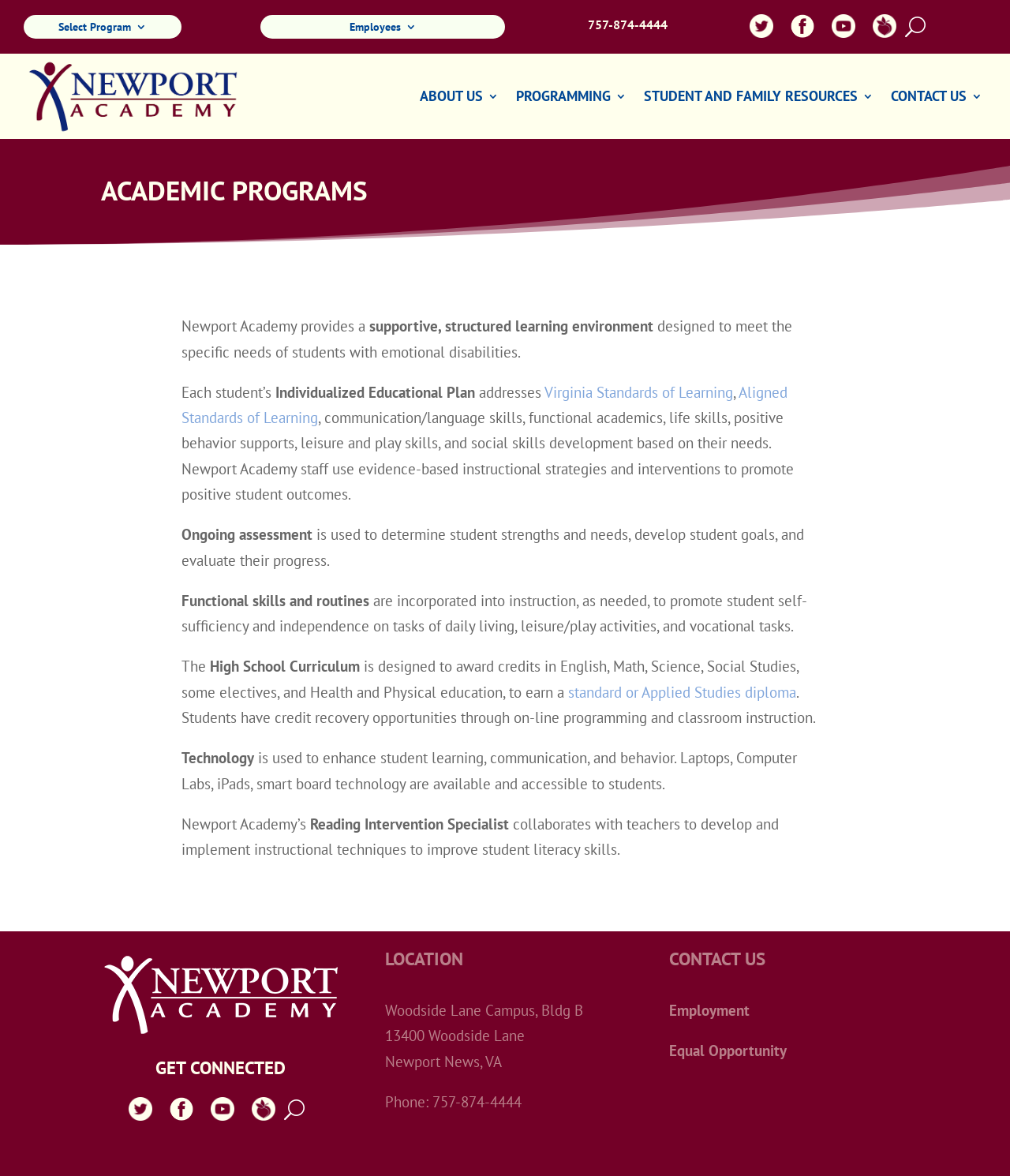With reference to the screenshot, provide a detailed response to the question below:
What type of diploma can students earn at Newport Academy?

I found this information in the 'High School Curriculum' section of the webpage, where it states that students can earn a 'standard or Applied Studies diploma'.